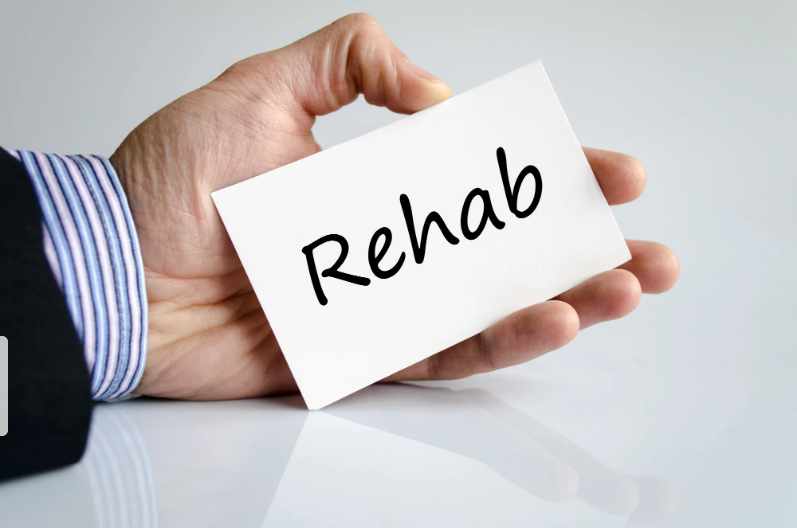What is written on the card?
Using the image provided, answer with just one word or phrase.

Rehab